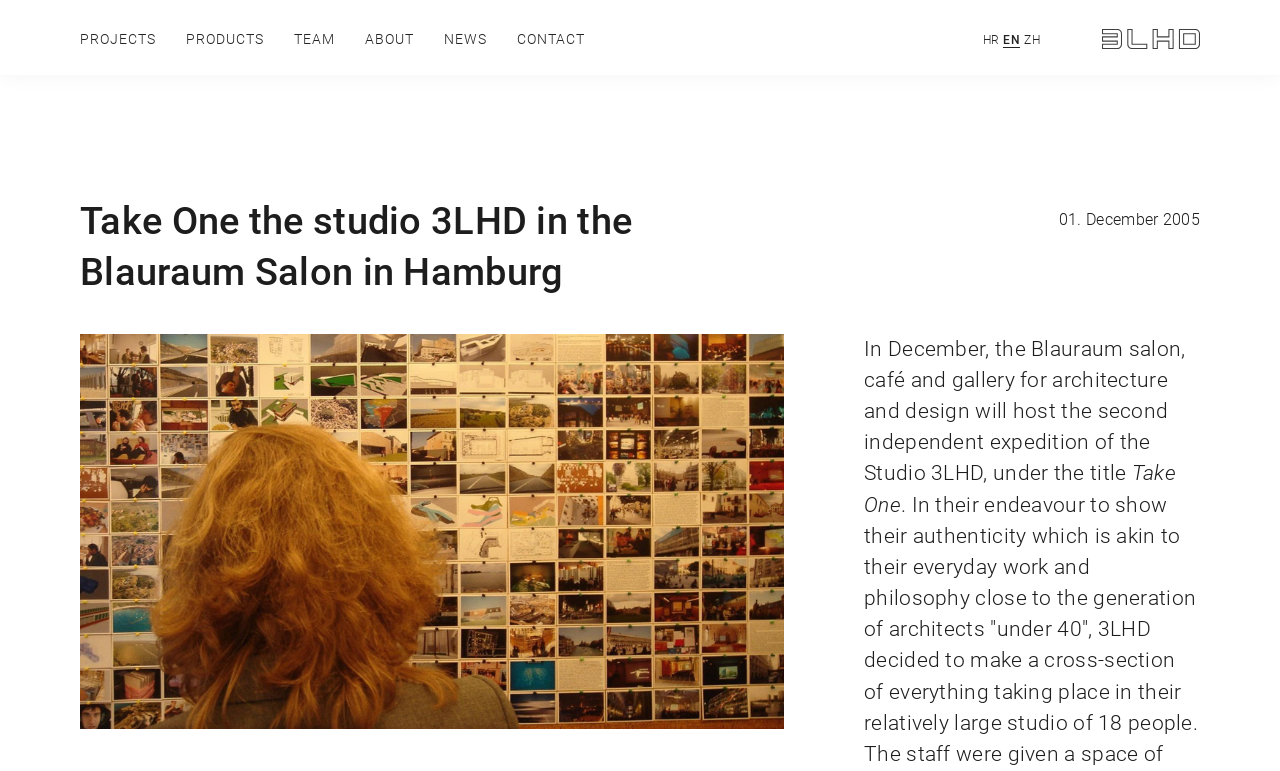How many main navigation links are there?
Please provide a single word or phrase answer based on the image.

6